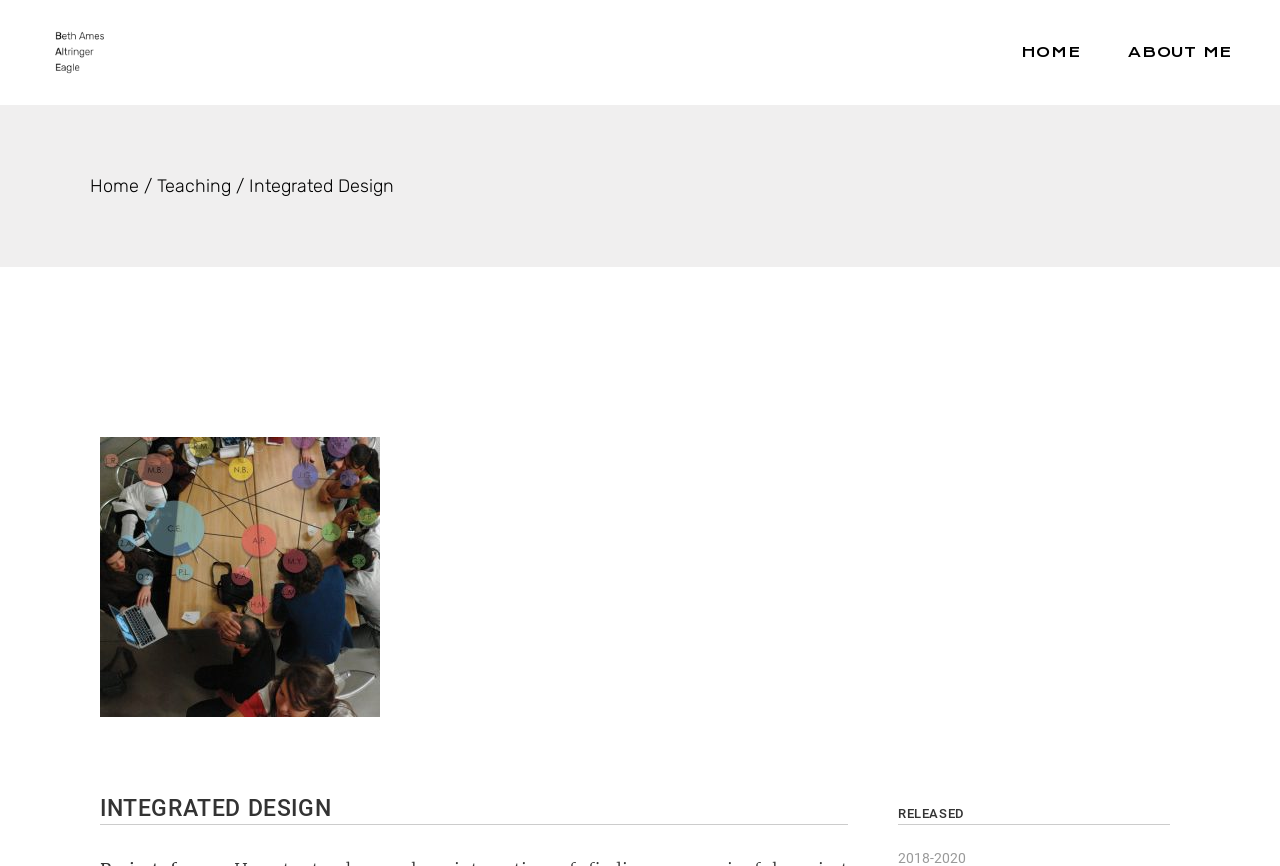How many images are associated with the link 'ES 285 Integrated Design - BAE Studio'?
Using the image as a reference, answer the question with a short word or phrase.

1